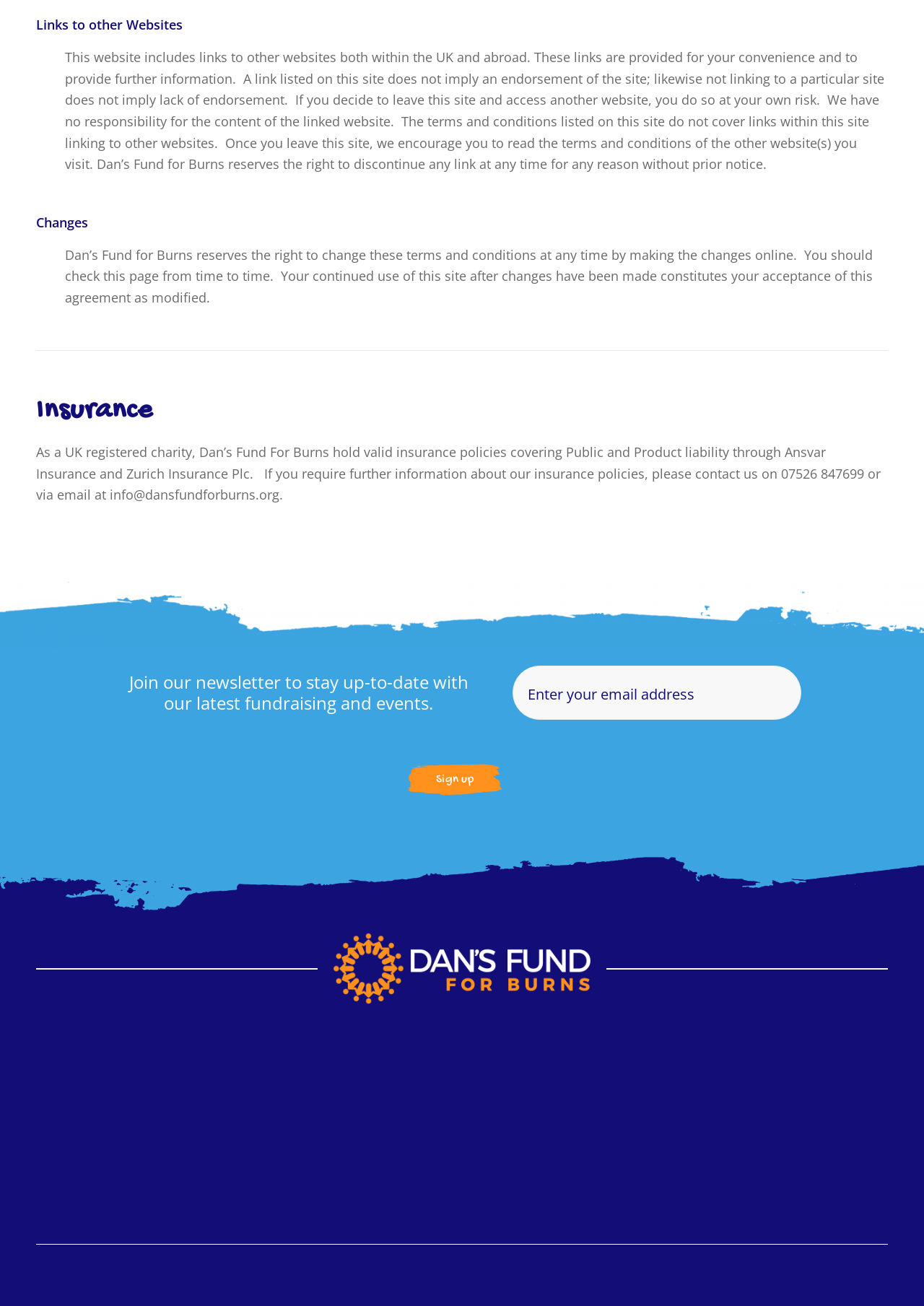Using the provided element description, identify the bounding box coordinates as (top-left x, top-left y, bottom-right x, bottom-right y). Ensure all values are between 0 and 1. Description: Events

[0.039, 0.87, 0.079, 0.886]